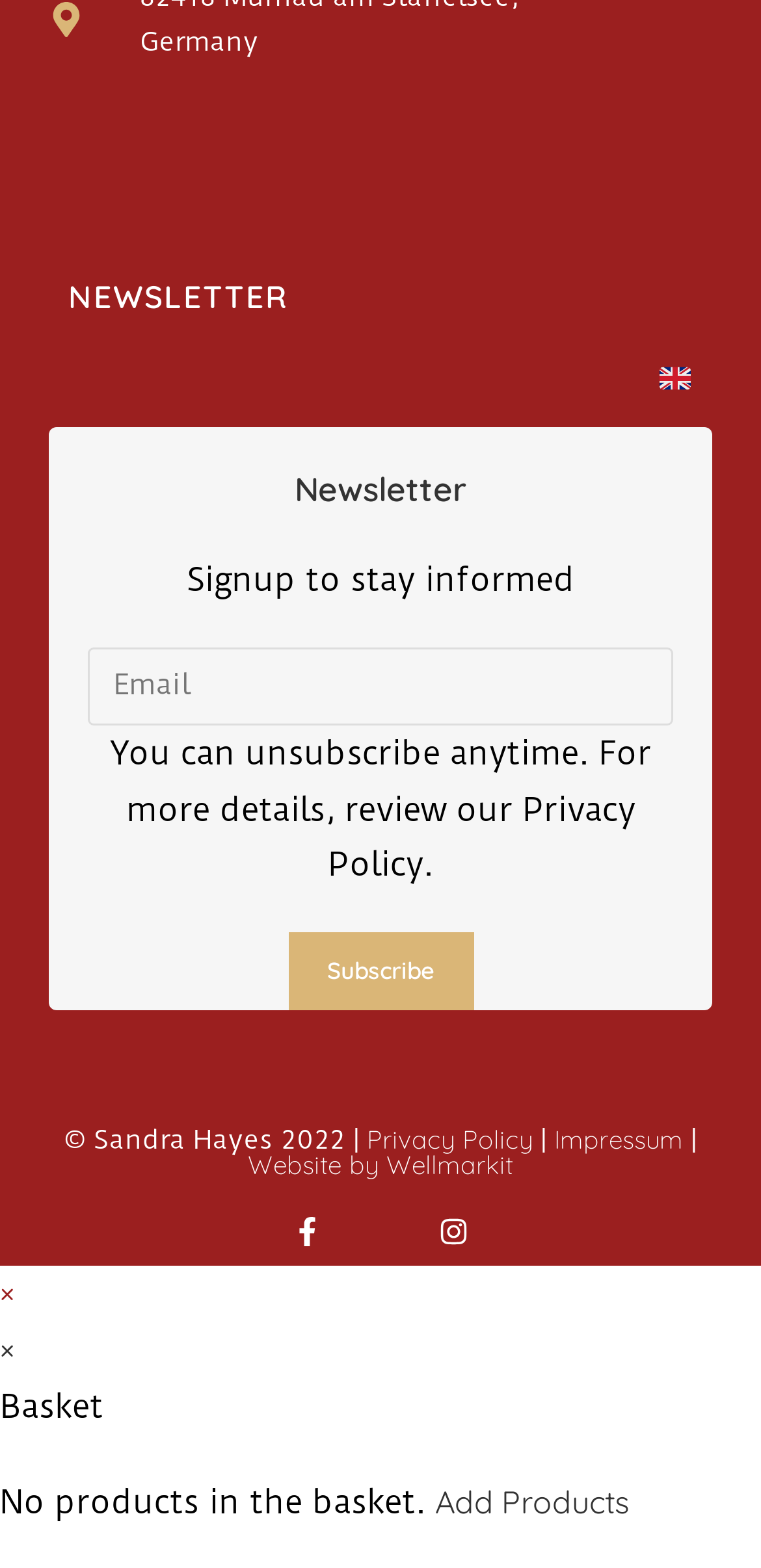Please find the bounding box coordinates of the element that you should click to achieve the following instruction: "Add products to basket". The coordinates should be presented as four float numbers between 0 and 1: [left, top, right, bottom].

[0.572, 0.945, 0.828, 0.97]